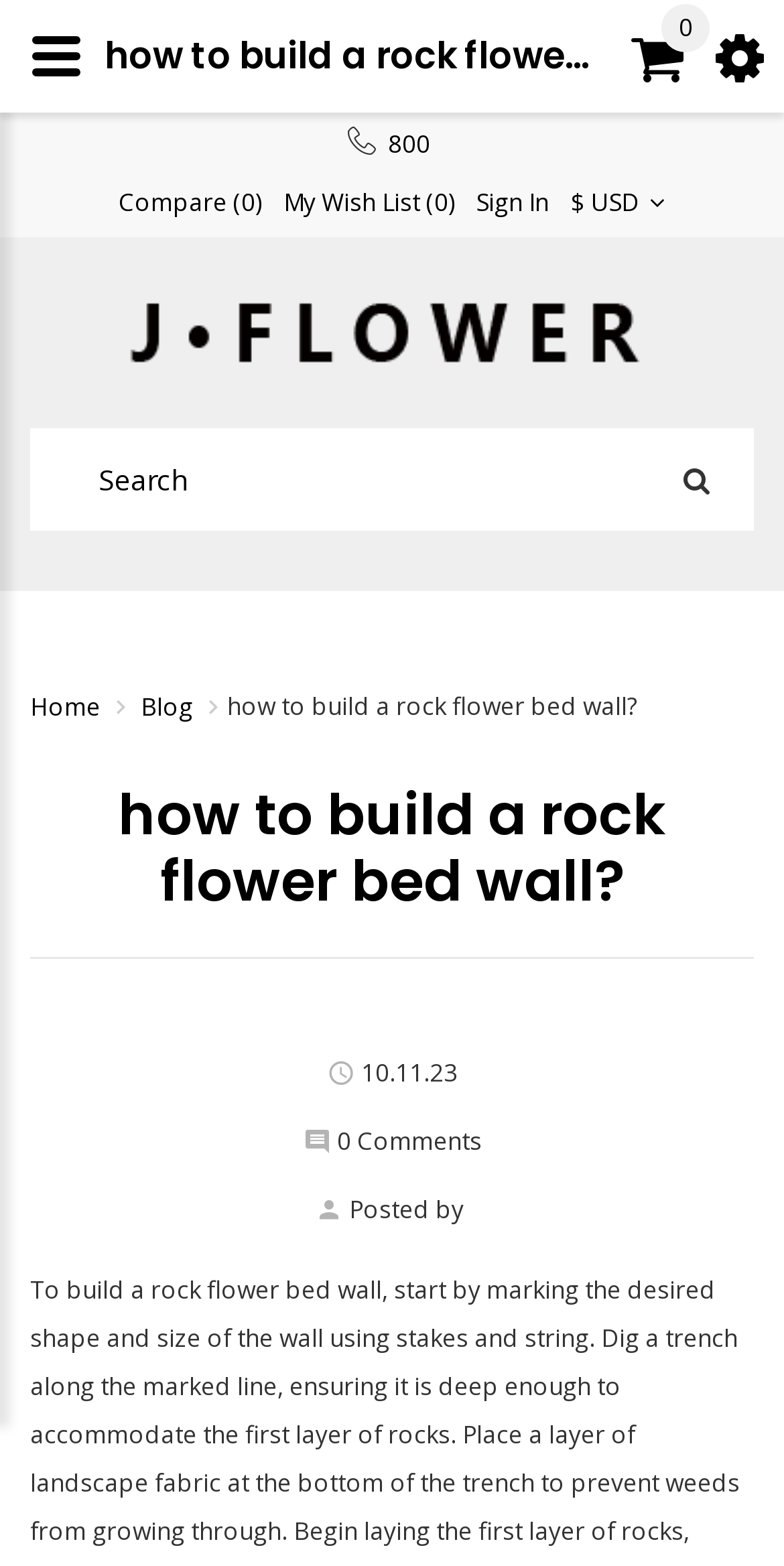Show me the bounding box coordinates of the clickable region to achieve the task as per the instruction: "search for something".

[0.038, 0.273, 0.962, 0.339]